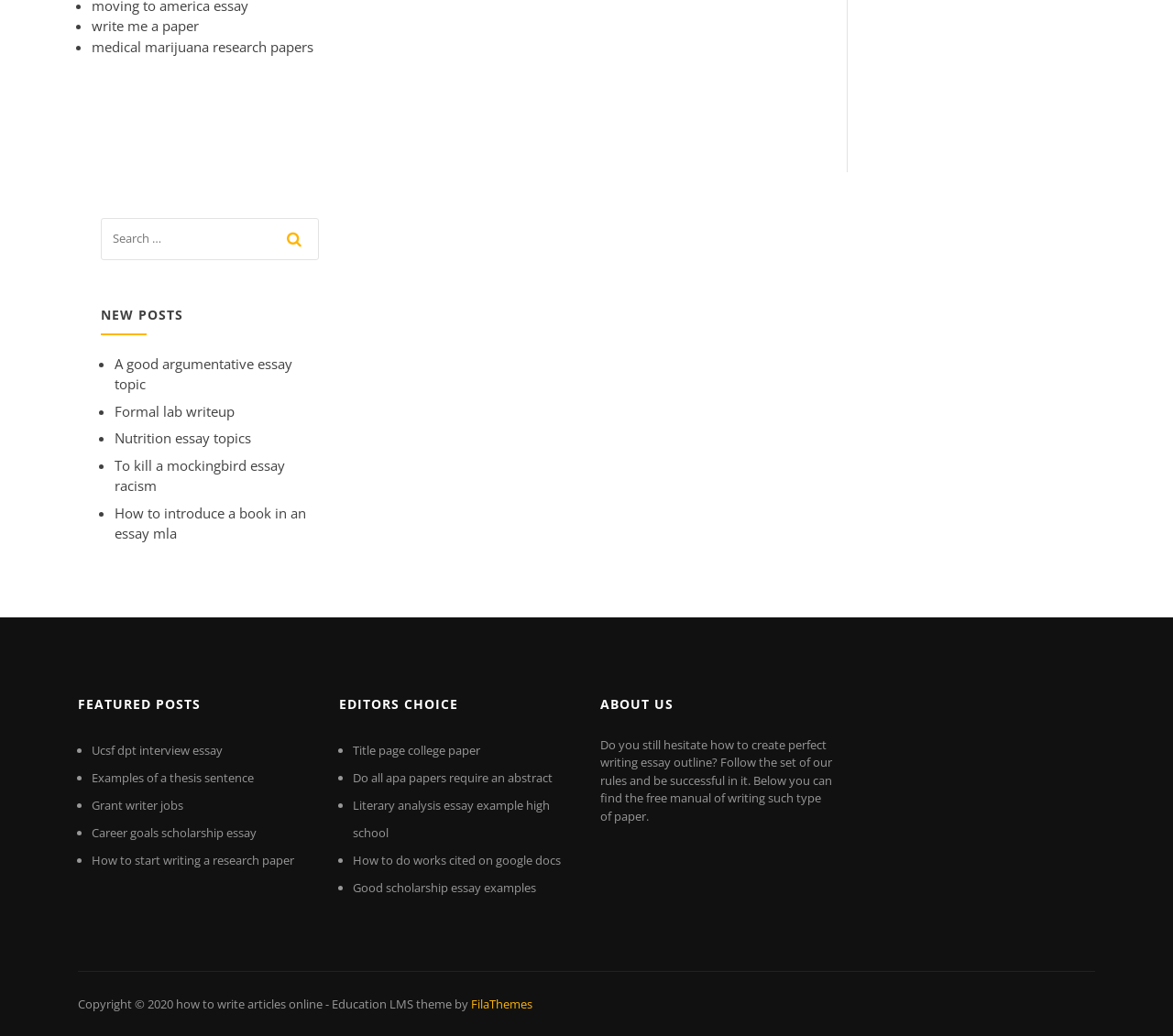Extract the bounding box of the UI element described as: "Examples of a thesis sentence".

[0.078, 0.742, 0.216, 0.758]